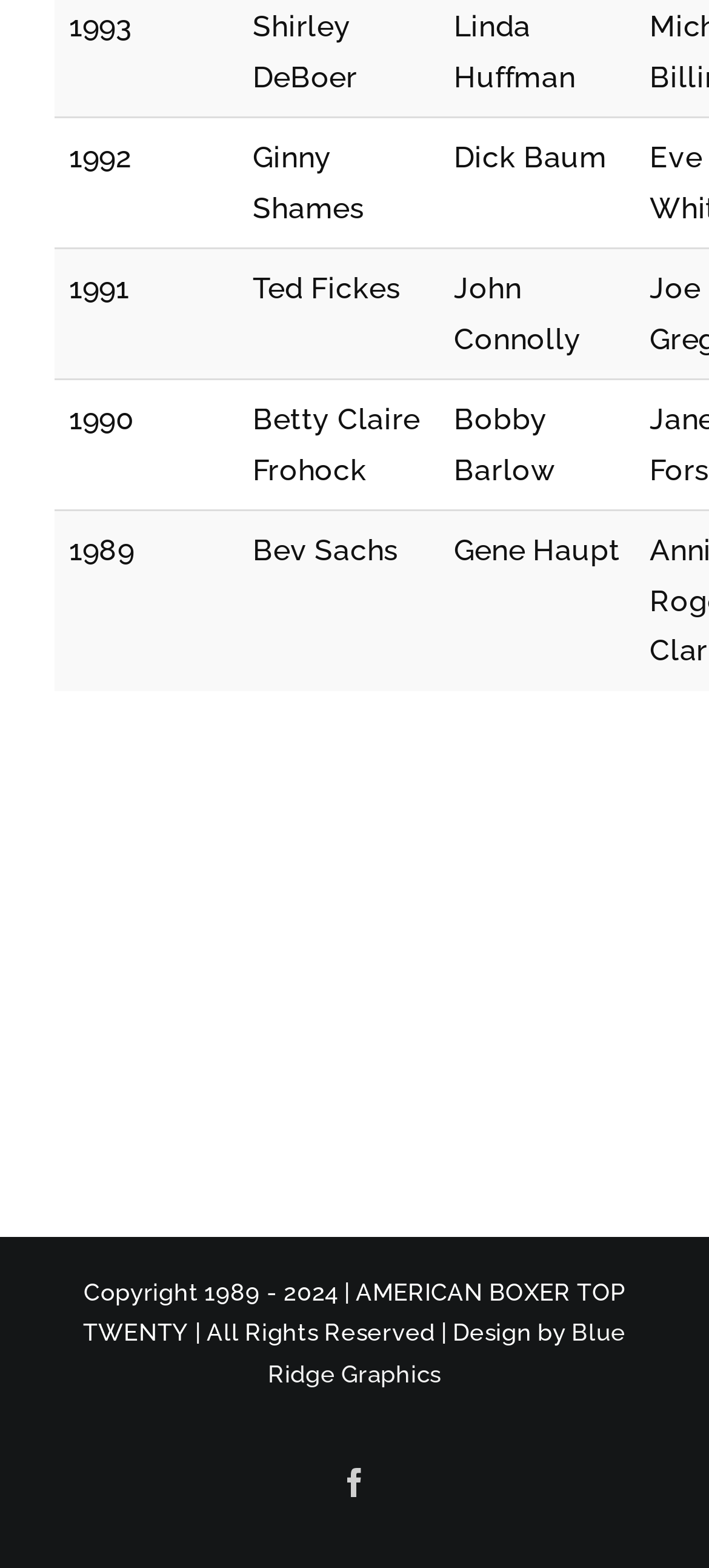Give a one-word or short-phrase answer to the following question: 
How many people are listed in total?

12